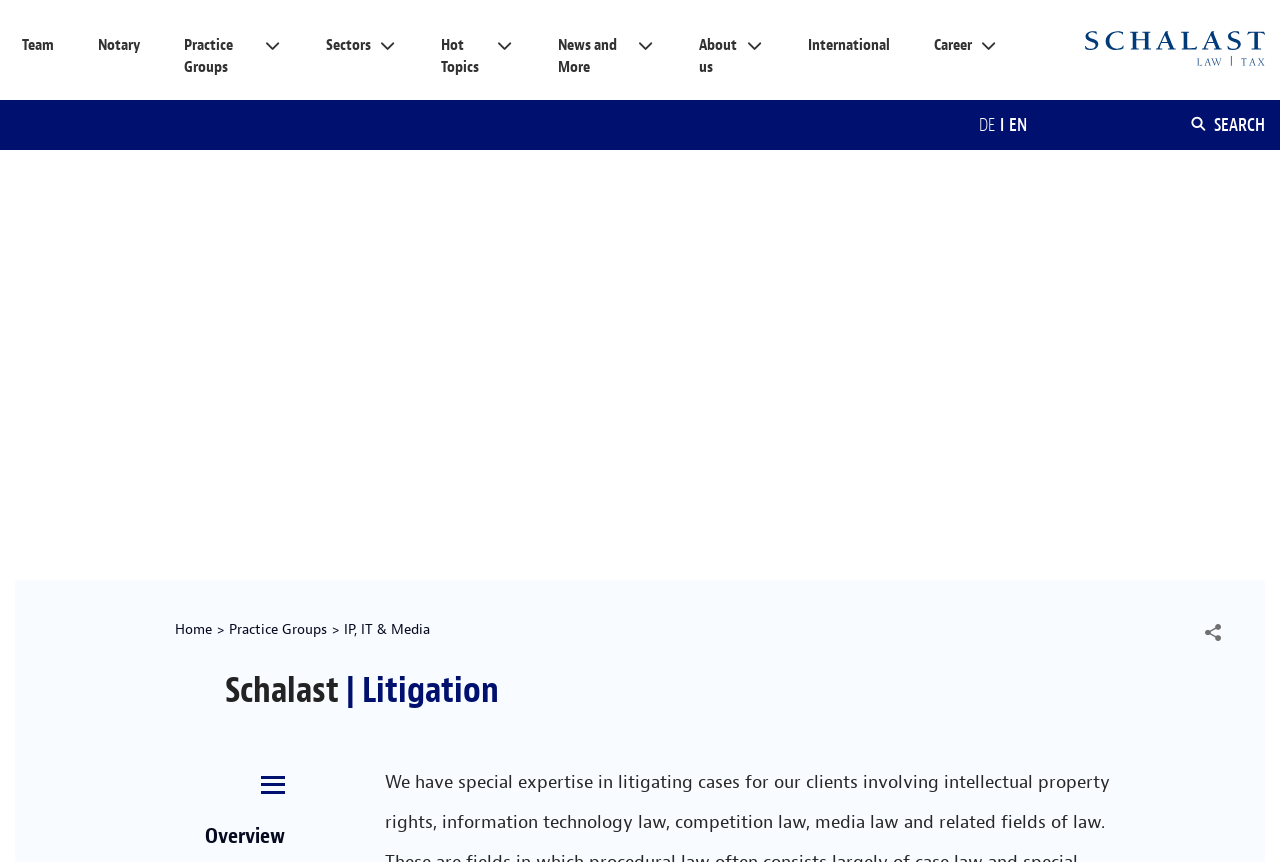Show the bounding box coordinates of the element that should be clicked to complete the task: "View the 'Overview' of Litigation".

[0.043, 0.946, 0.223, 0.993]